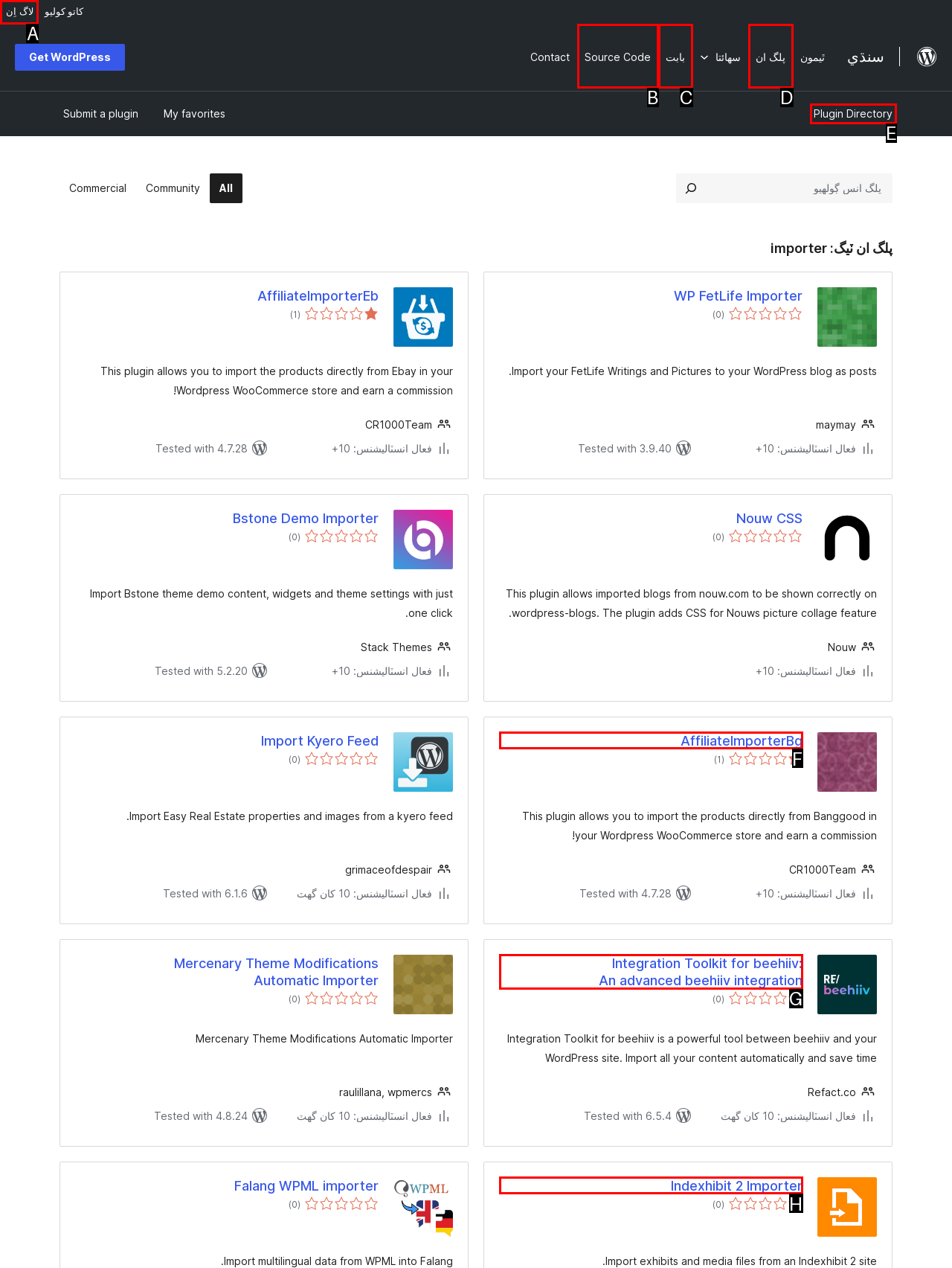Tell me which one HTML element best matches the description: بابت
Answer with the option's letter from the given choices directly.

C